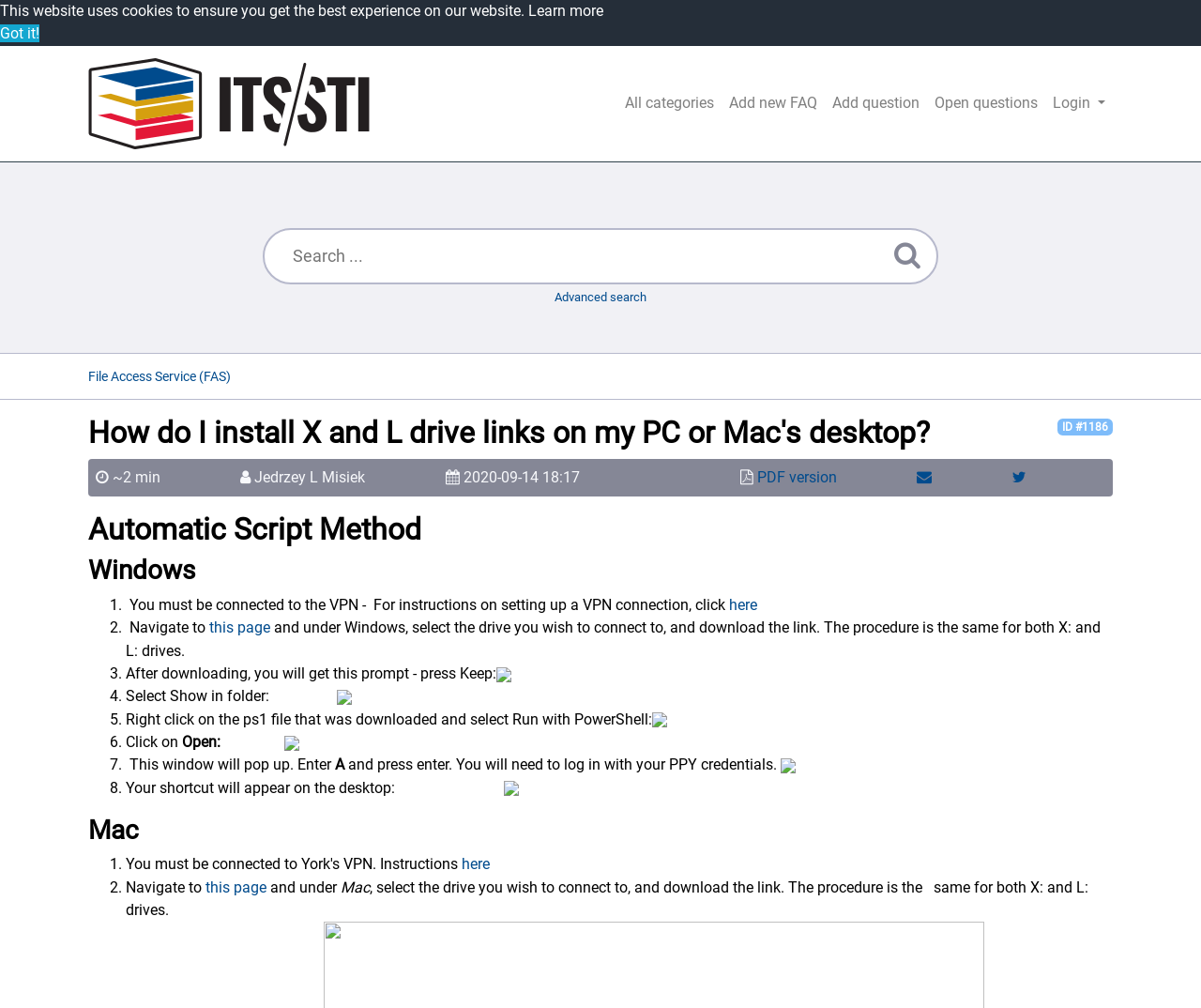Locate the coordinates of the bounding box for the clickable region that fulfills this instruction: "Click the 'PDF version' link".

[0.63, 0.464, 0.697, 0.482]